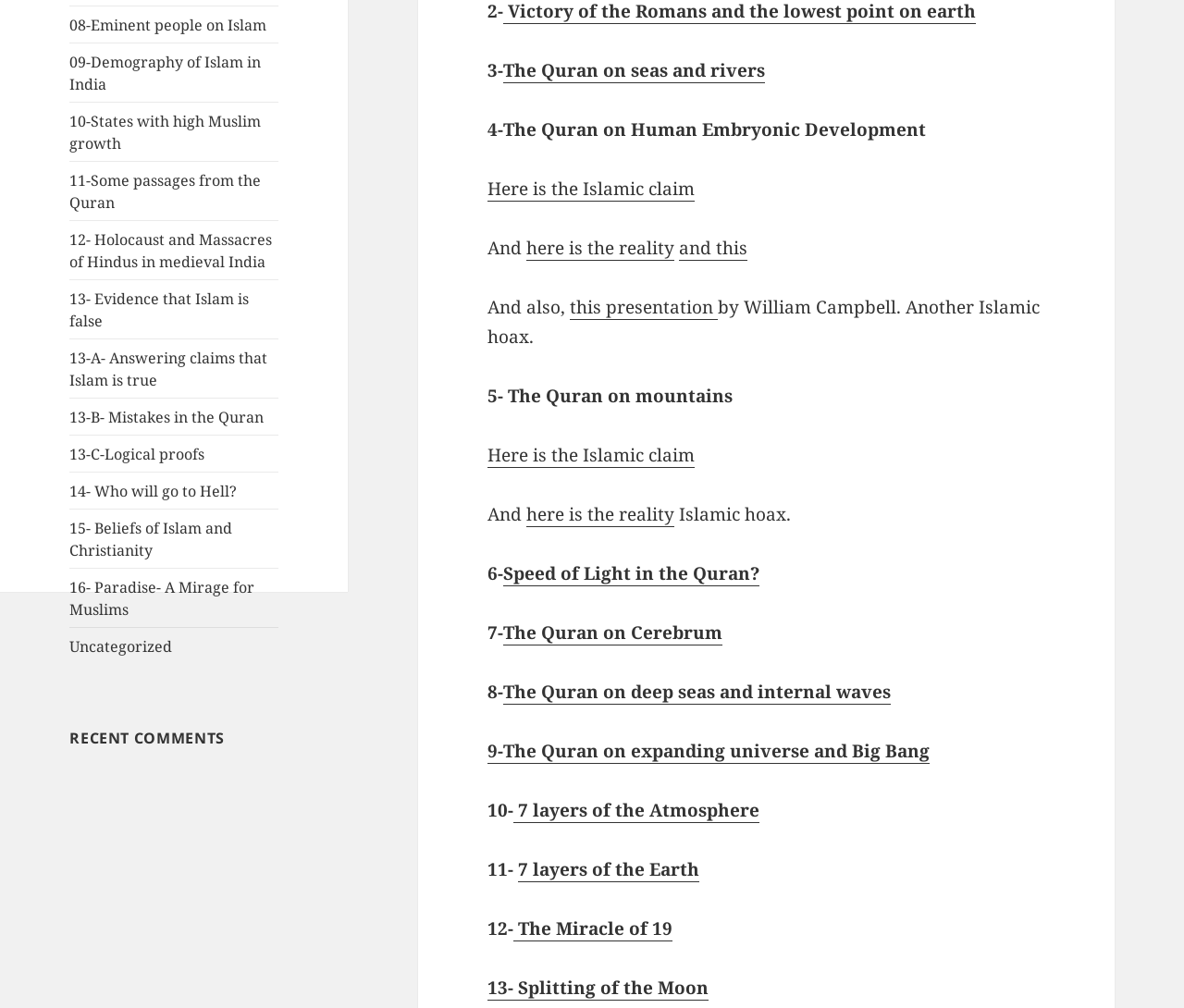Using the format (top-left x, top-left y, bottom-right x, bottom-right y), provide the bounding box coordinates for the described UI element. All values should be floating point numbers between 0 and 1: Here is the Islamic claim

[0.412, 0.175, 0.587, 0.2]